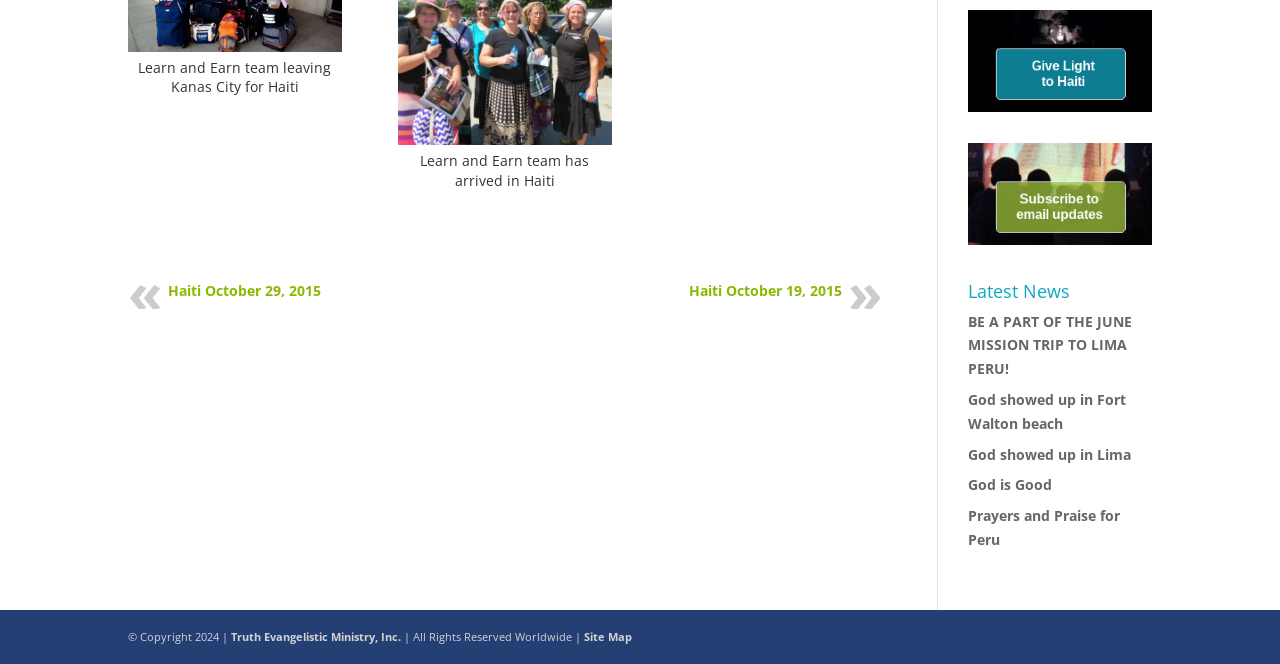Bounding box coordinates are given in the format (top-left x, top-left y, bottom-right x, bottom-right y). All values should be floating point numbers between 0 and 1. Provide the bounding box coordinate for the UI element described as: Site Map

[0.456, 0.947, 0.494, 0.969]